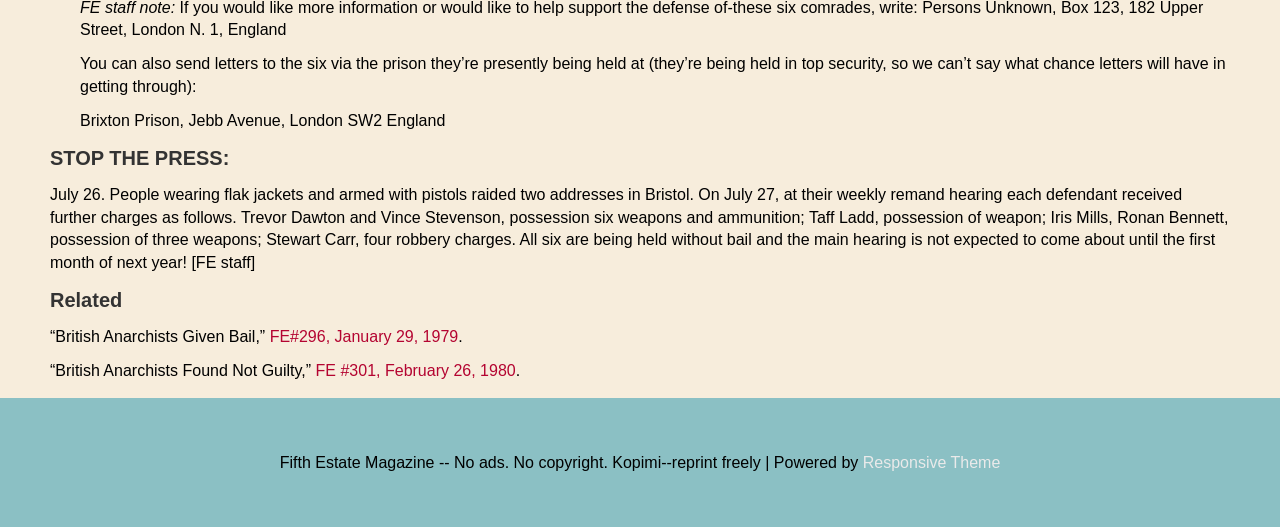Review the image closely and give a comprehensive answer to the question: When is the main hearing expected to take place?

The text states, 'All six are being held without bail and the main hearing is not expected to come about until the first month of next year!' This indicates that the main hearing is expected to take place in the first month of next year.